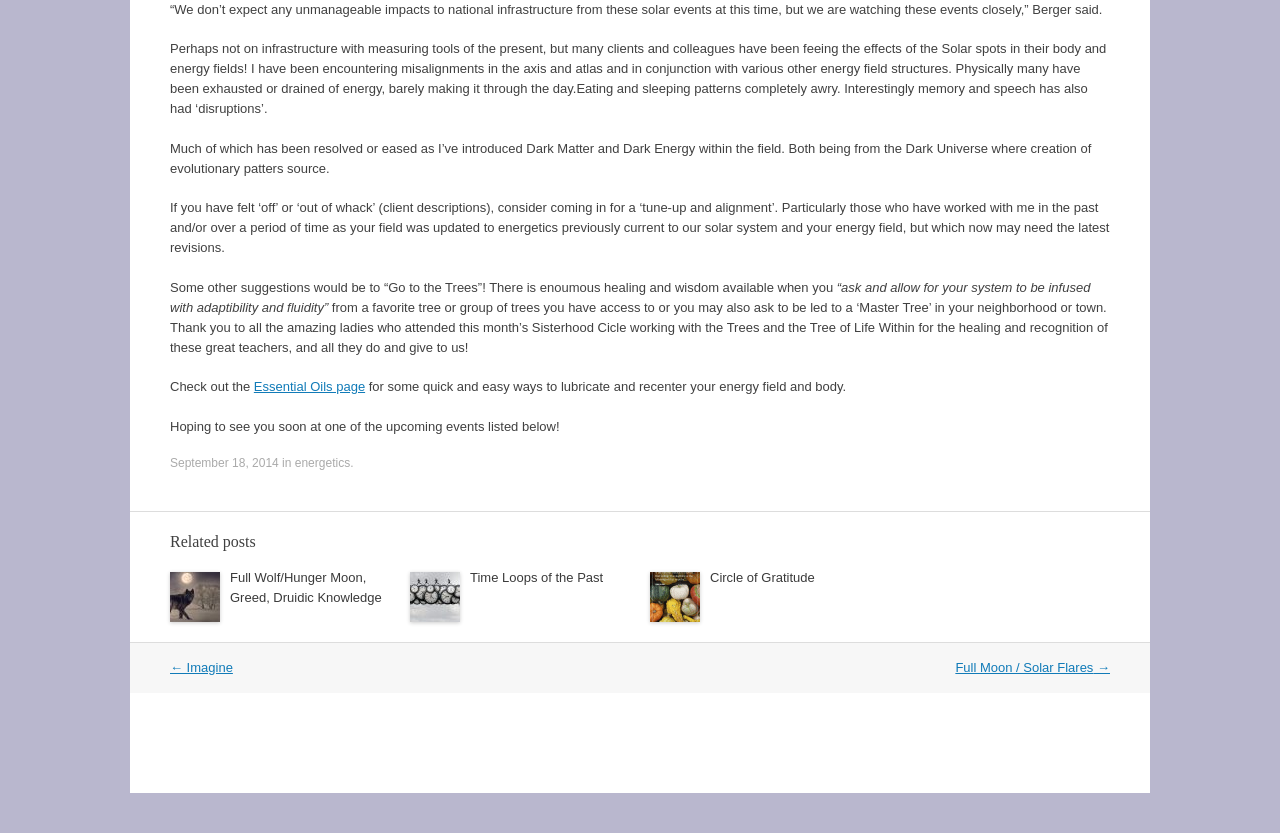Please find the bounding box for the UI component described as follows: "September 18, 2014".

[0.133, 0.547, 0.218, 0.564]